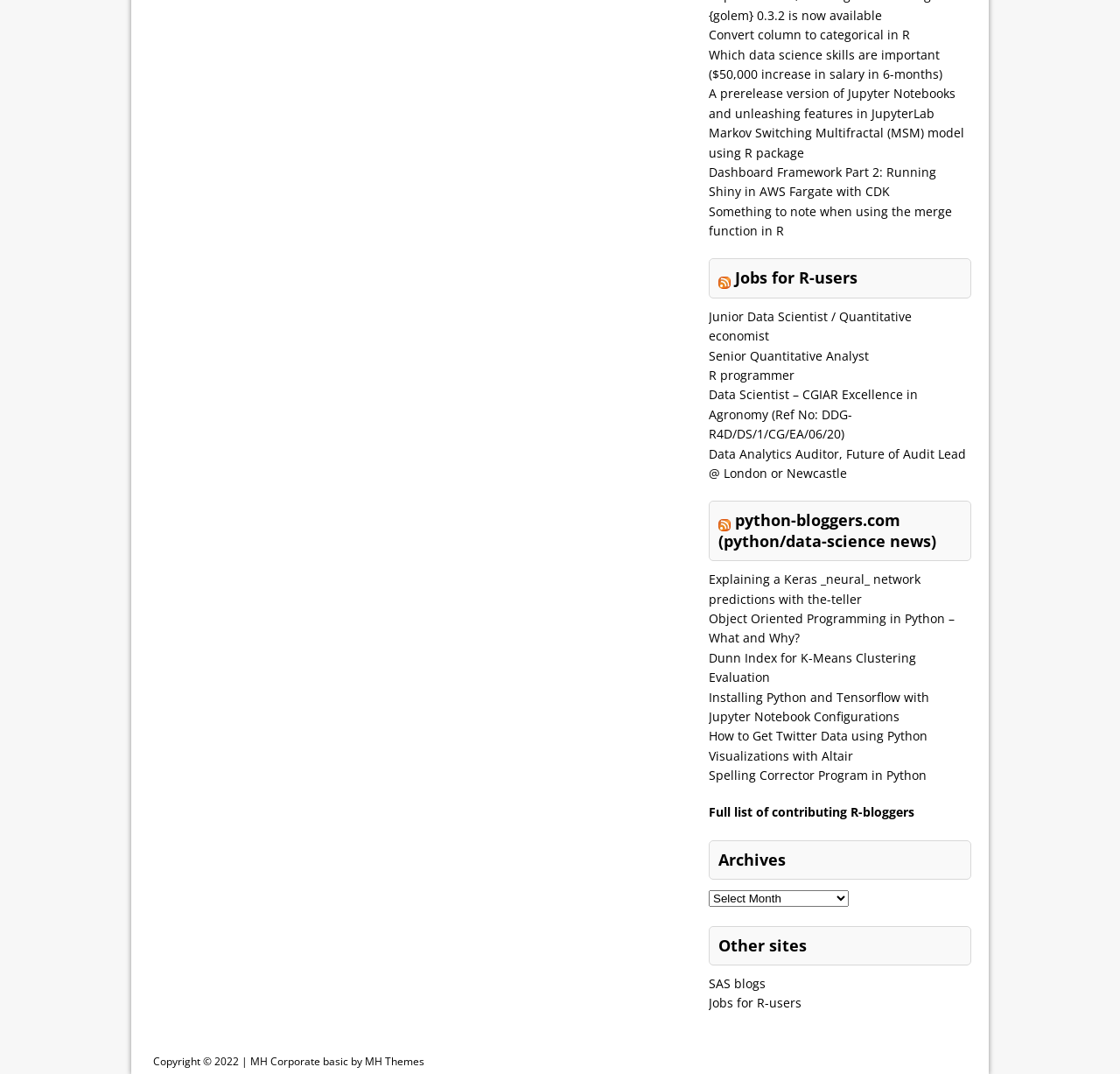Predict the bounding box for the UI component with the following description: "Jobs for R-users".

[0.633, 0.926, 0.716, 0.942]